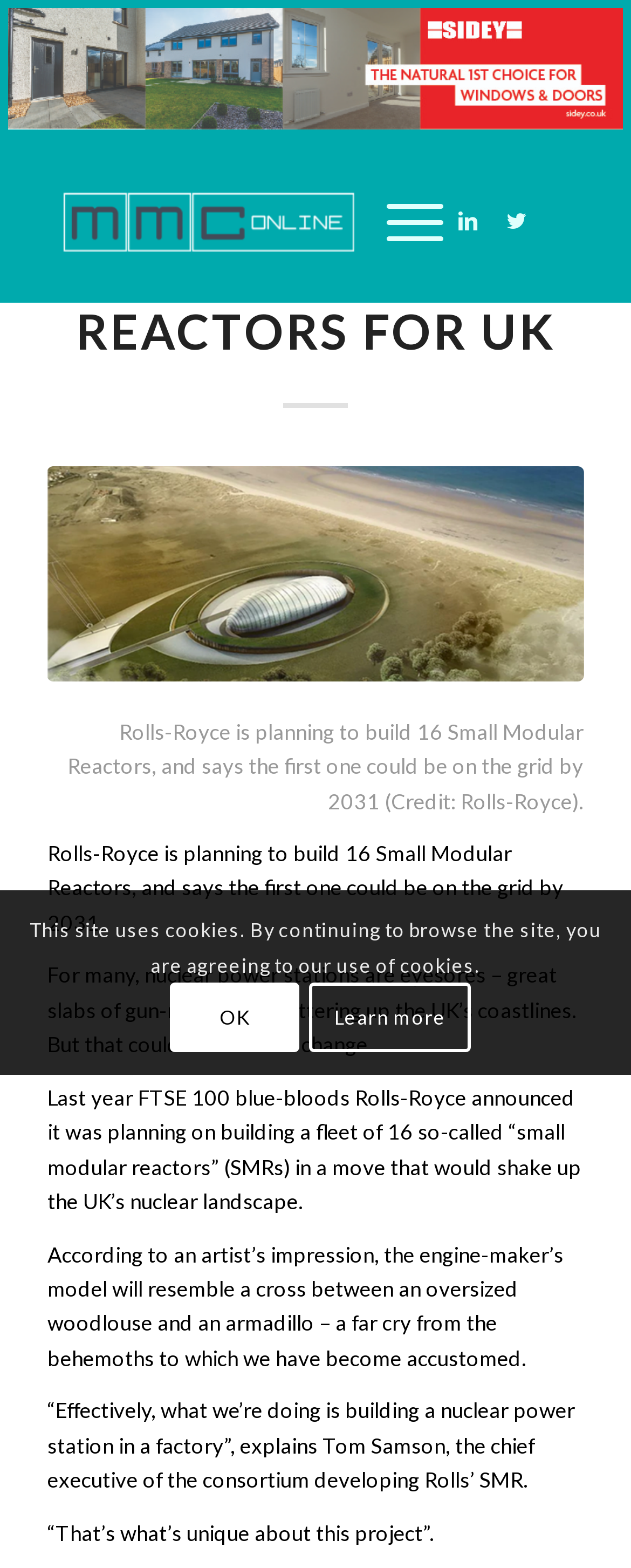Identify the coordinates of the bounding box for the element described below: "OK". Return the coordinates as four float numbers between 0 and 1: [left, top, right, bottom].

[0.27, 0.627, 0.475, 0.671]